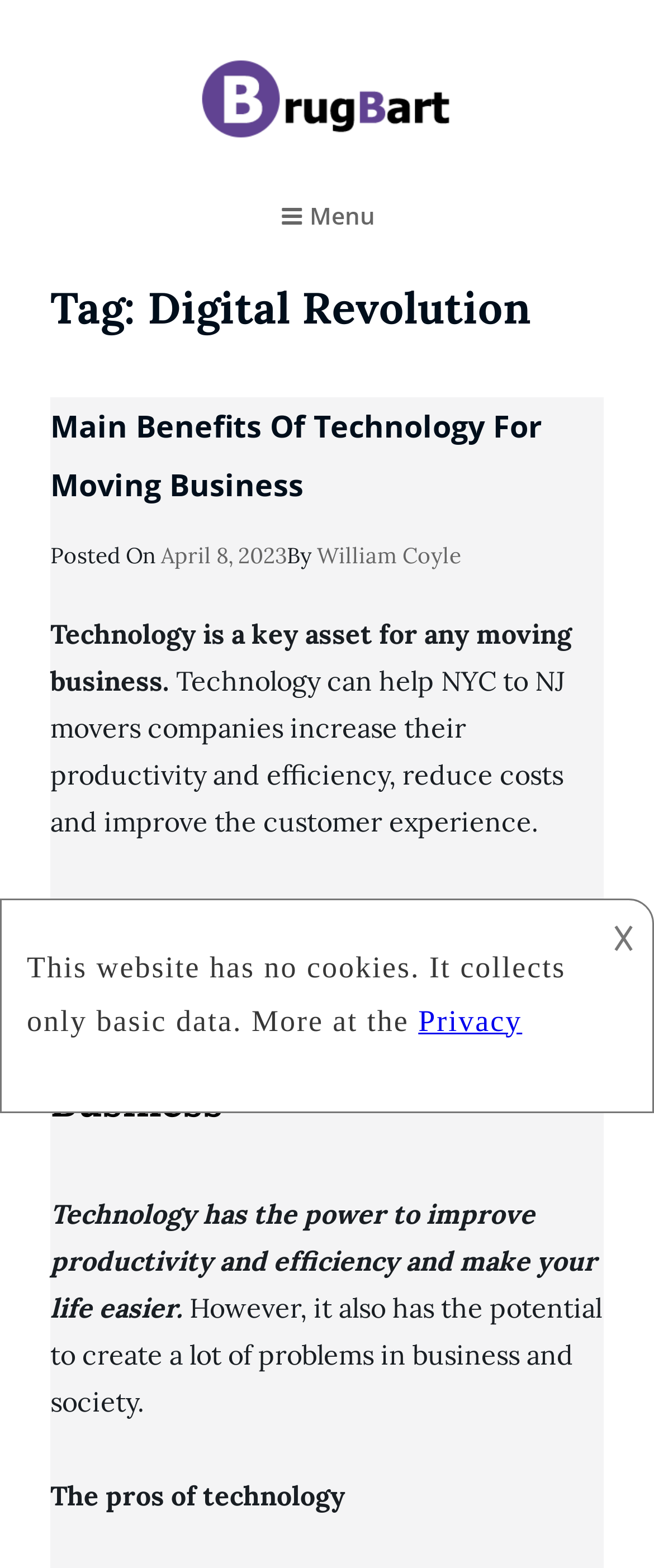What is the main heading of this webpage? Please extract and provide it.

Tag: Digital Revolution